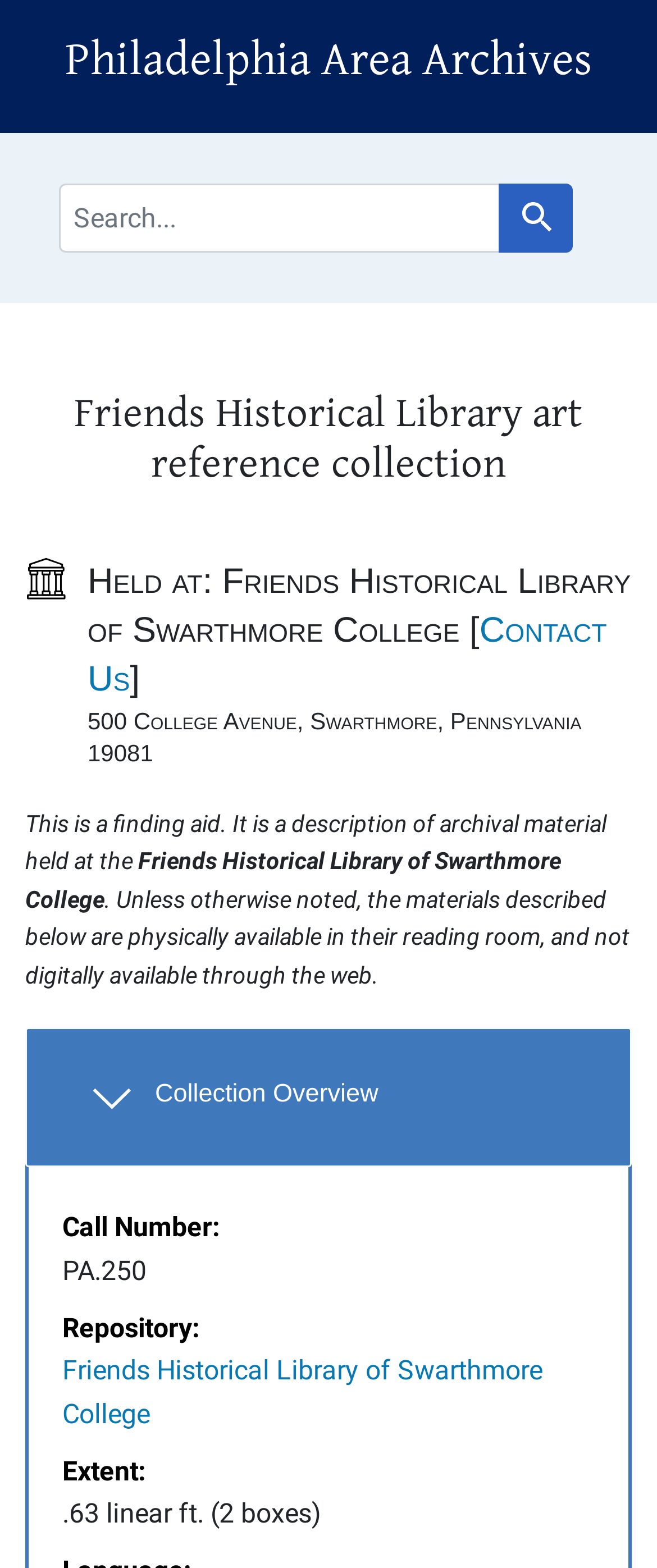What is the extent of the collection?
Refer to the image and provide a thorough answer to the question.

I found the answer by looking at the 'Extent' section in the 'Collection Overview' section, which is located below the 'Repository' section.